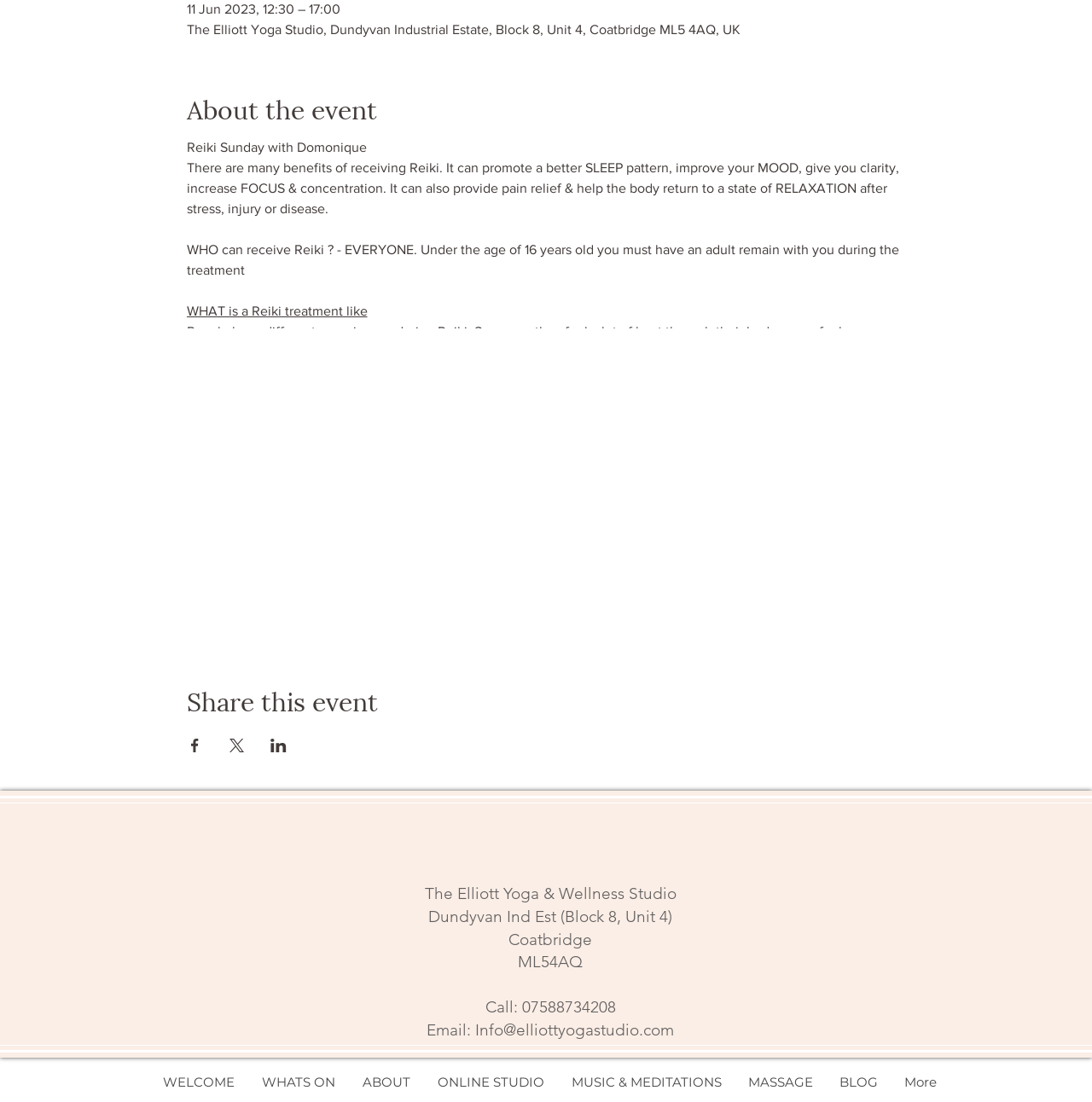Identify the bounding box coordinates of the clickable region required to complete the instruction: "Explore the 'lifestyle' tag". The coordinates should be given as four float numbers within the range of 0 and 1, i.e., [left, top, right, bottom].

None